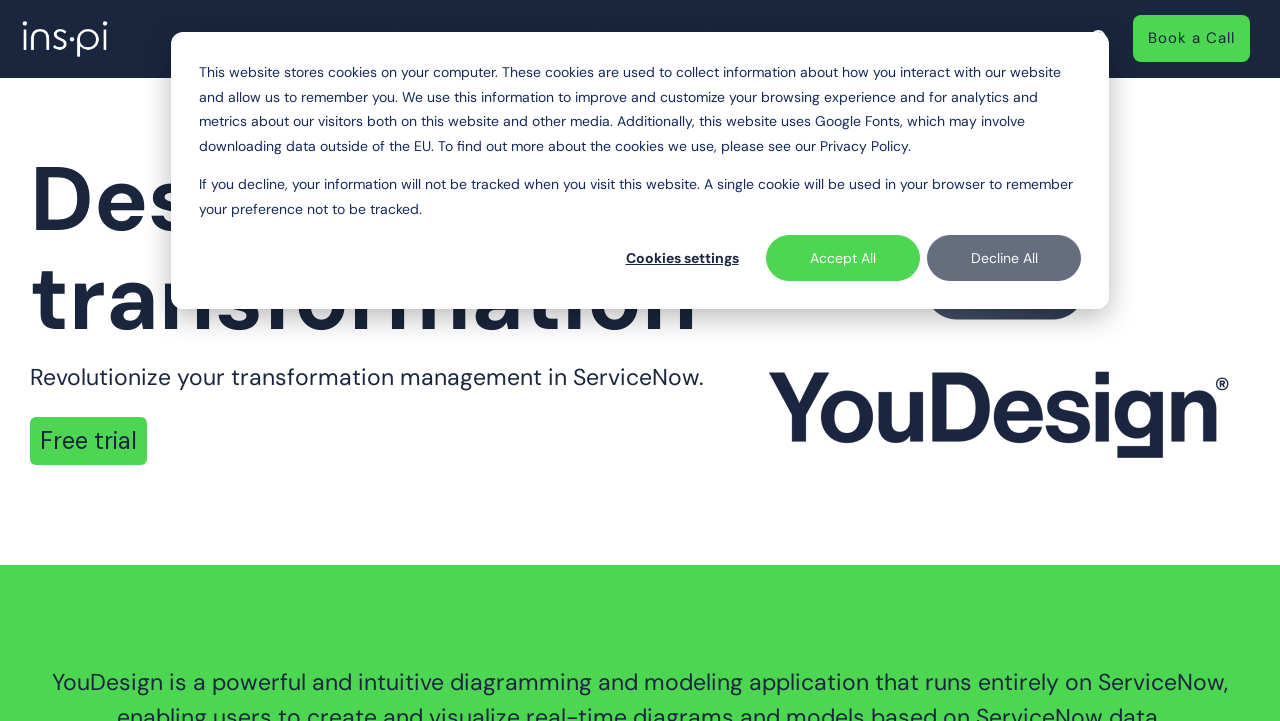Identify and extract the main heading of the webpage.

Design your
transformation